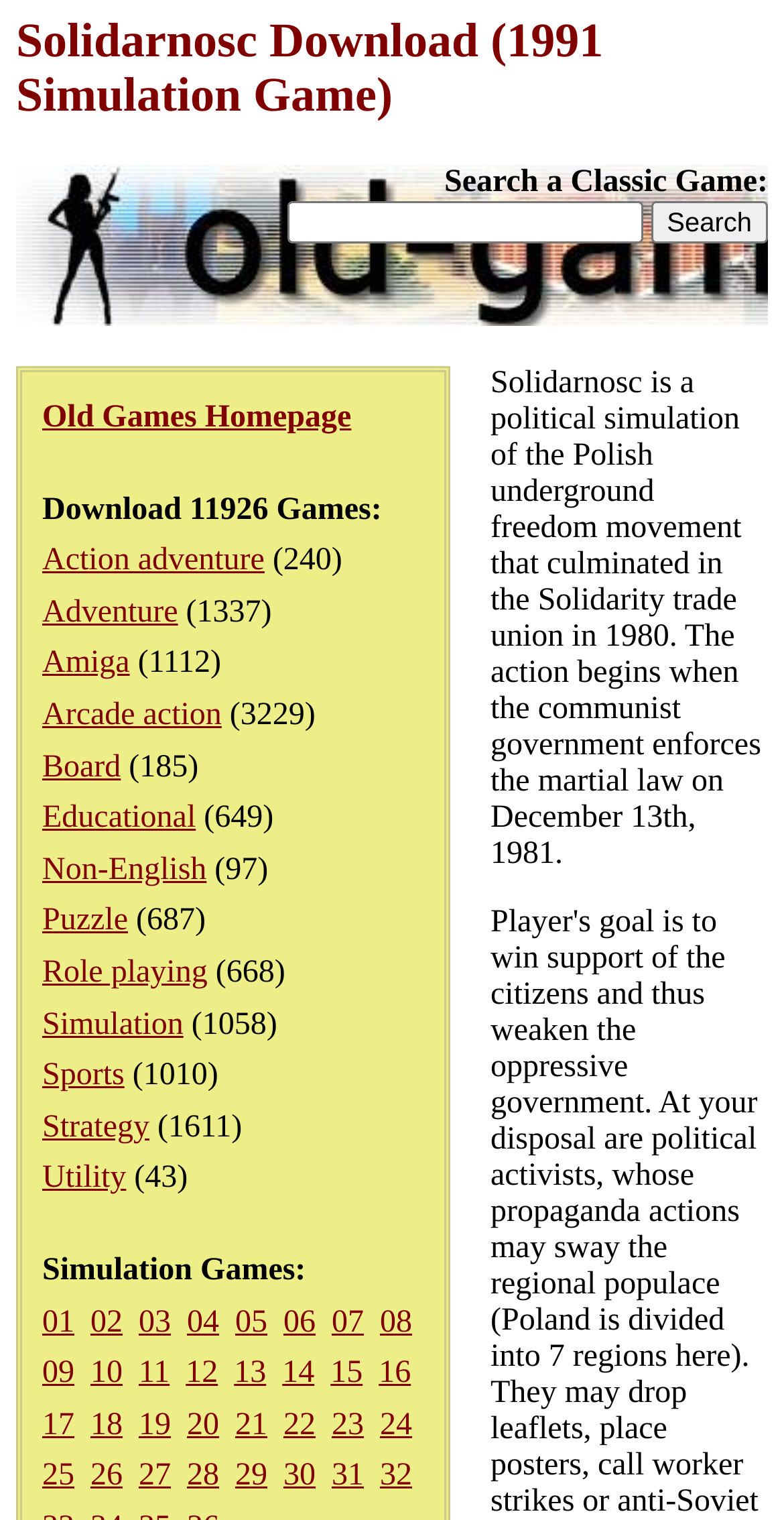Could you indicate the bounding box coordinates of the region to click in order to complete this instruction: "Click on Action adventure".

[0.054, 0.358, 0.338, 0.38]